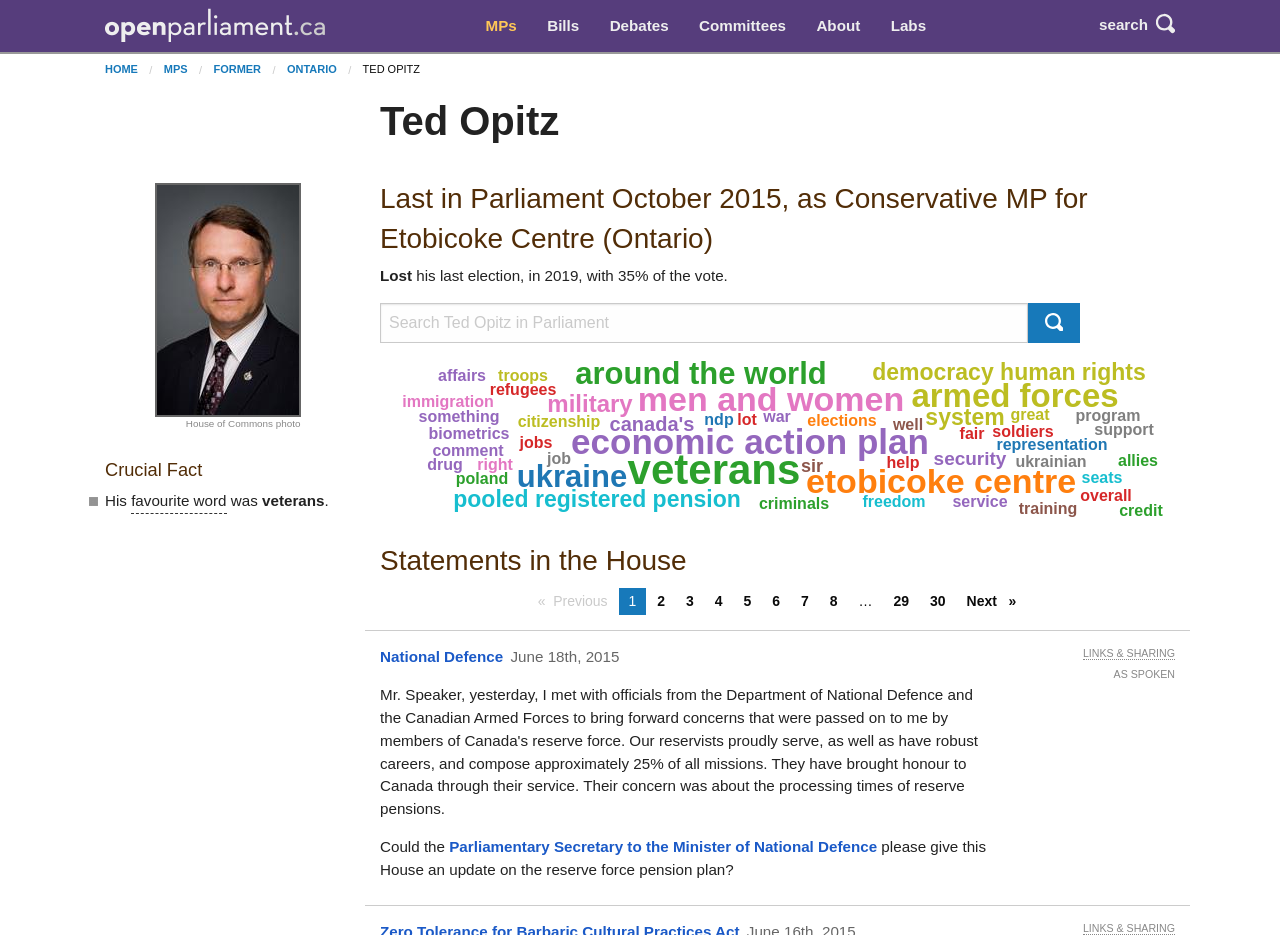Identify the bounding box coordinates of the region that should be clicked to execute the following instruction: "Click on the HOME link".

[0.082, 0.068, 0.108, 0.08]